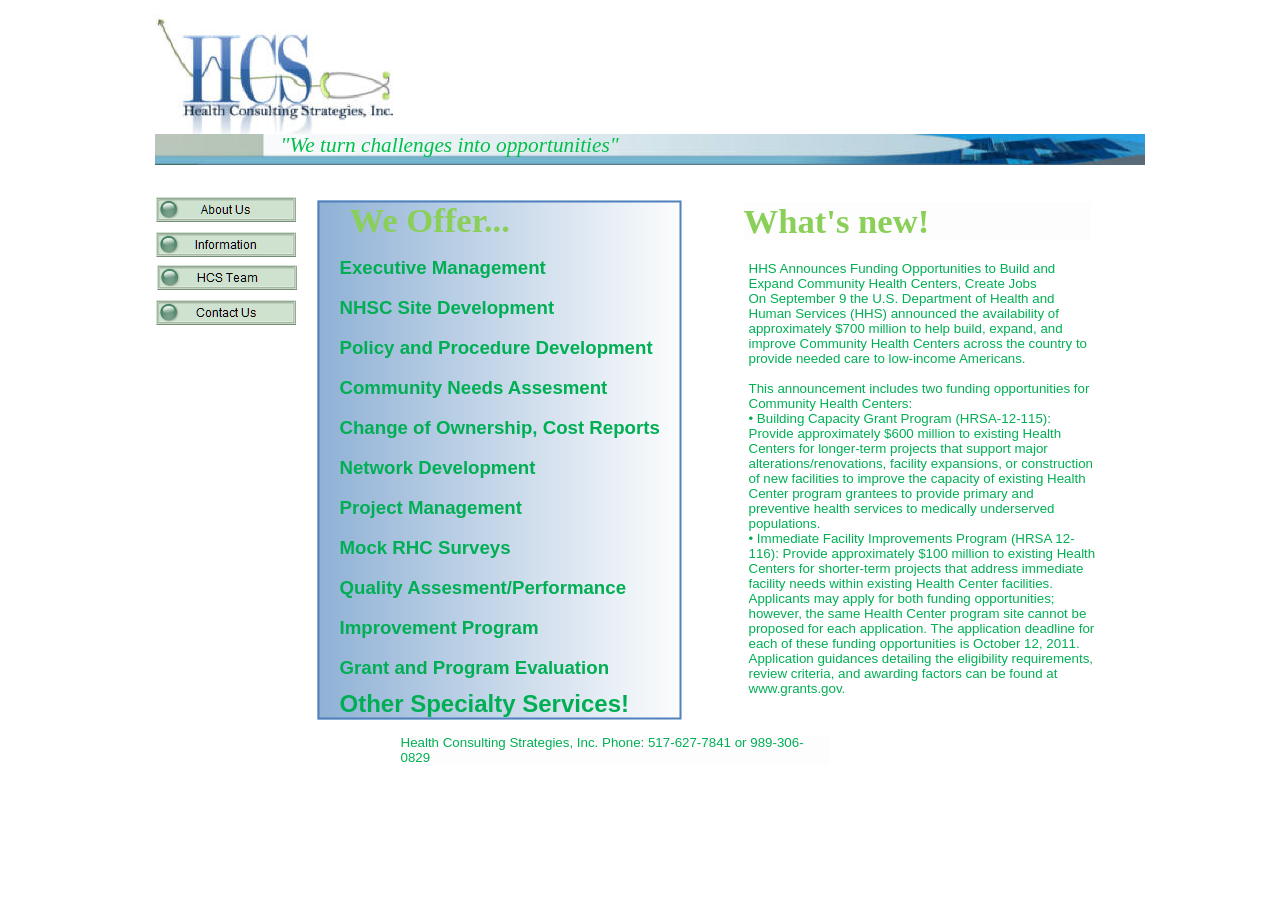What is the deadline for the funding opportunities?
Kindly answer the question with as much detail as you can.

The webpage states that the application deadline for each of the funding opportunities, including the Building Capacity Grant Program and the Immediate Facility Improvements Program, is October 12, 2011.